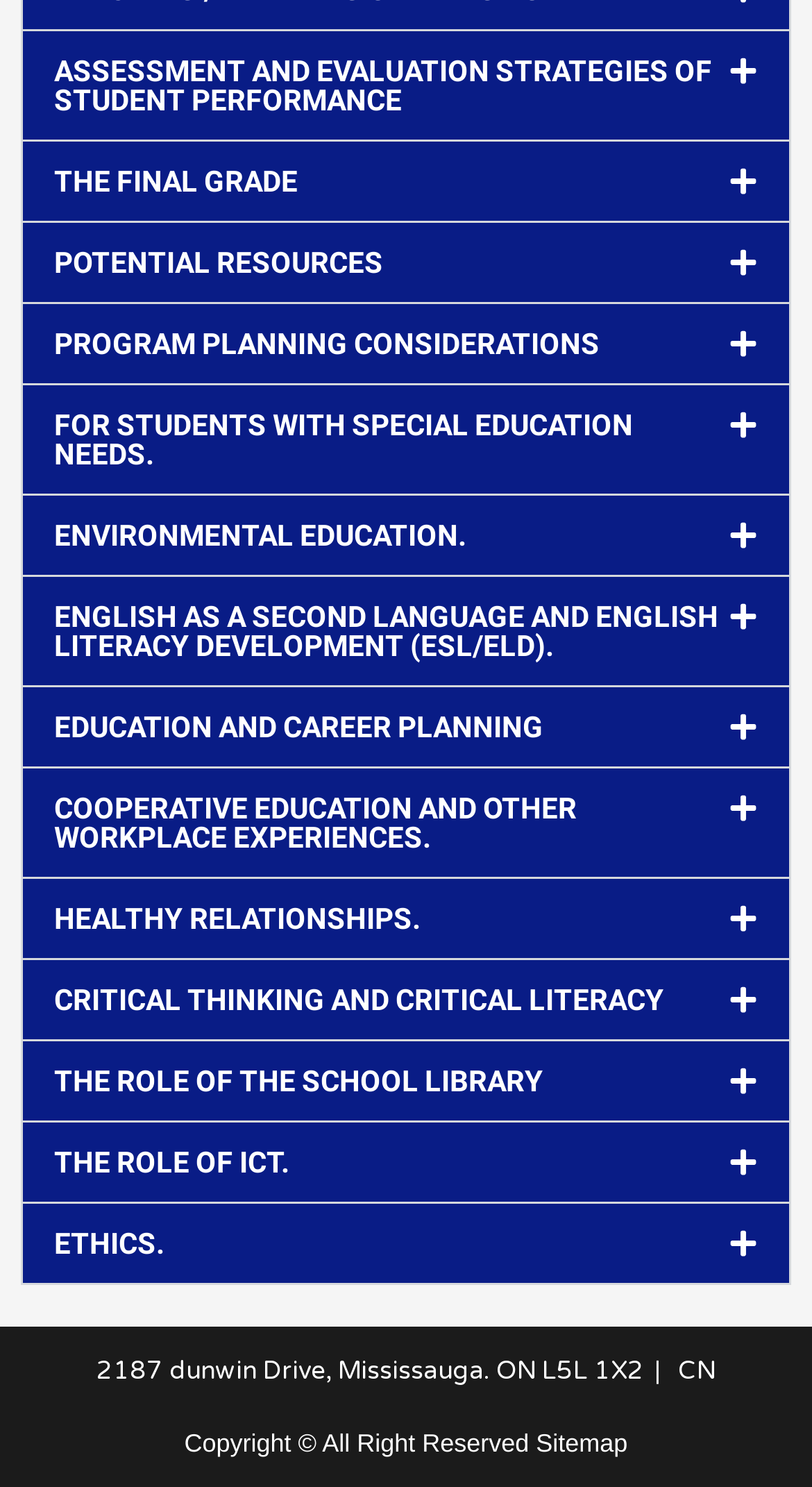Identify the bounding box coordinates of the part that should be clicked to carry out this instruction: "Click on Sitemap".

[0.66, 0.96, 0.773, 0.98]